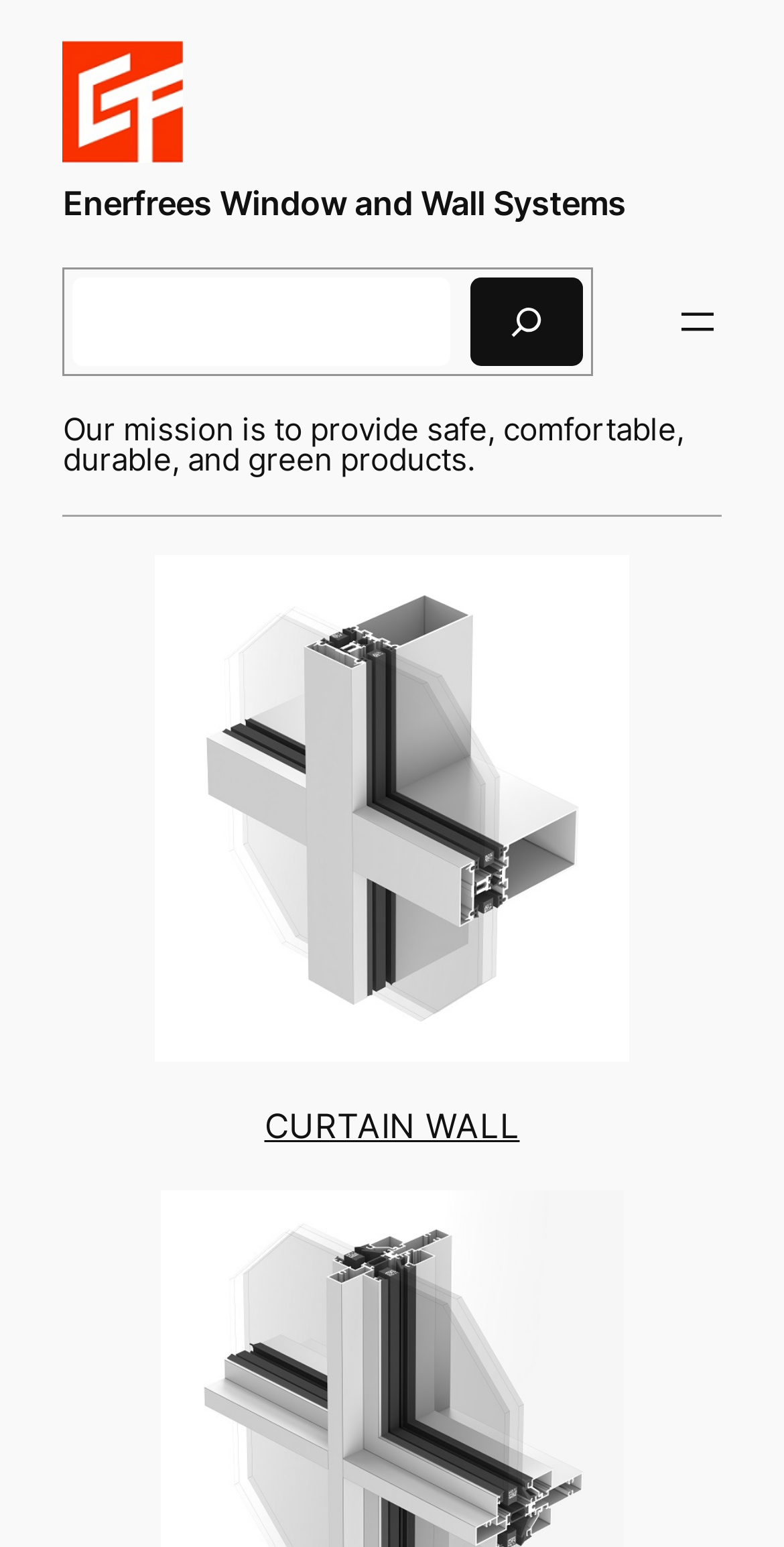Please give a concise answer to this question using a single word or phrase: 
How many images are on the webpage?

At least 3